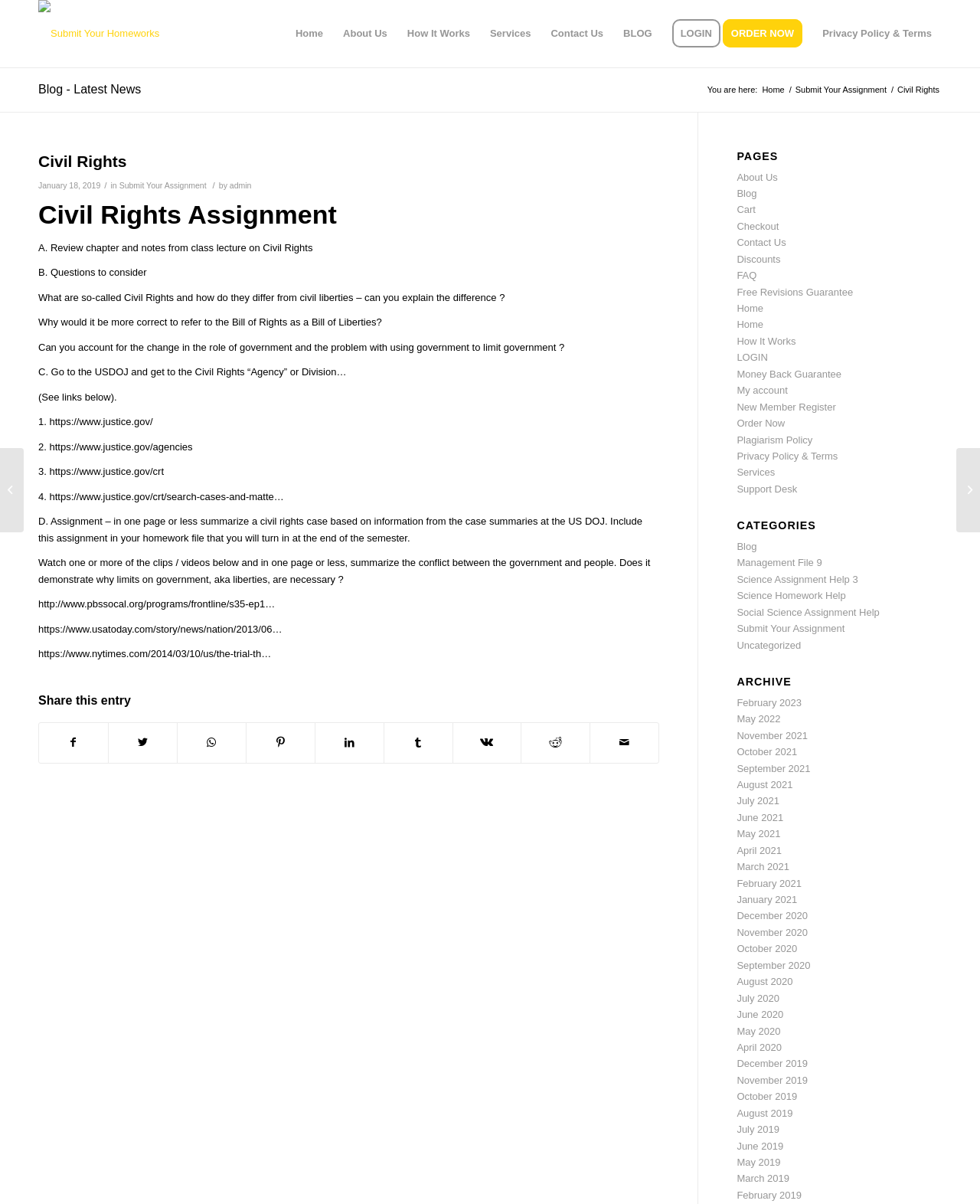For the given element description Privacy Policy & Terms, determine the bounding box coordinates of the UI element. The coordinates should follow the format (top-left x, top-left y, bottom-right x, bottom-right y) and be within the range of 0 to 1.

[0.829, 0.0, 0.961, 0.056]